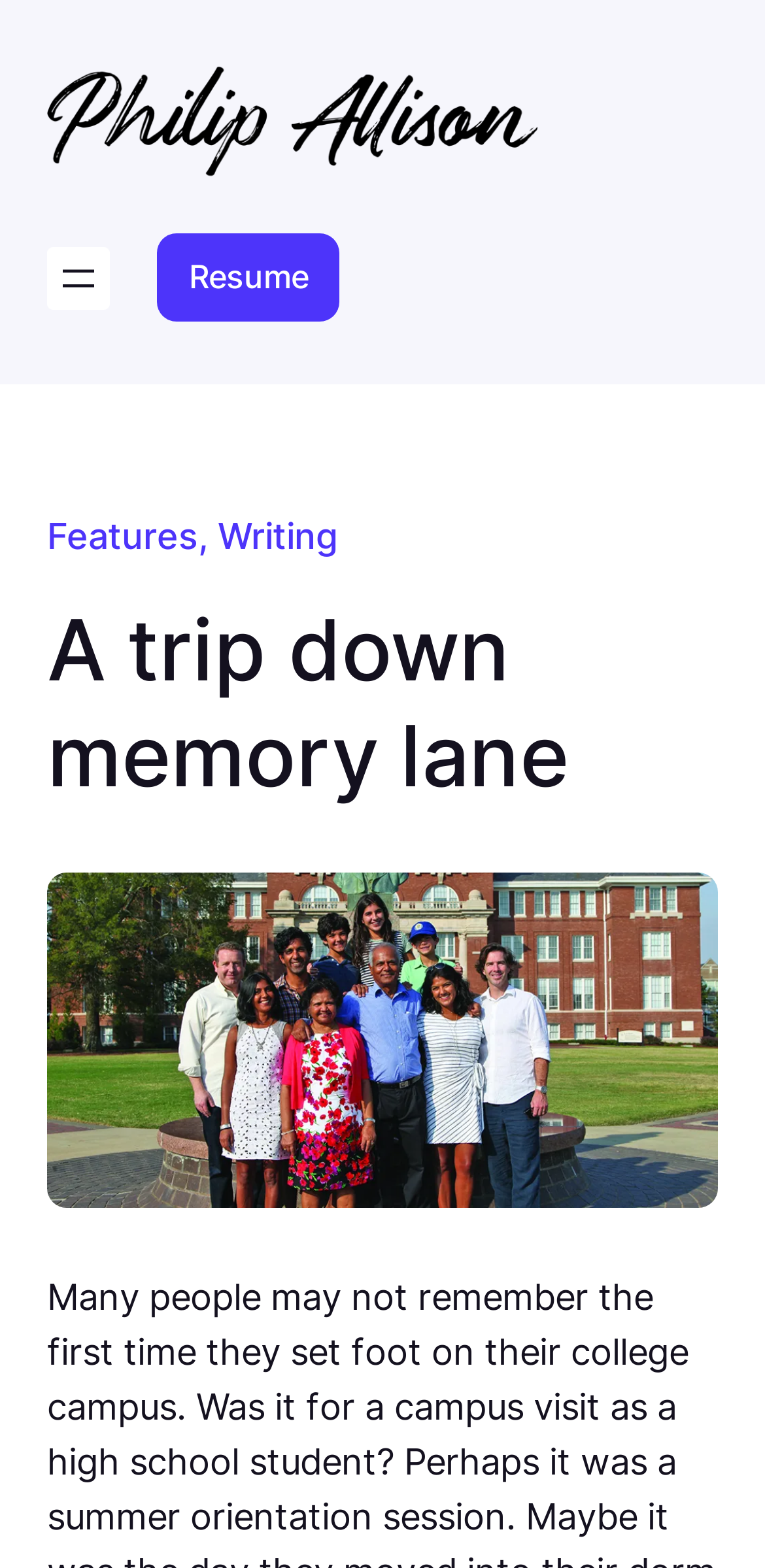What is the topic of the article?
Please provide a single word or phrase based on the screenshot.

College campus